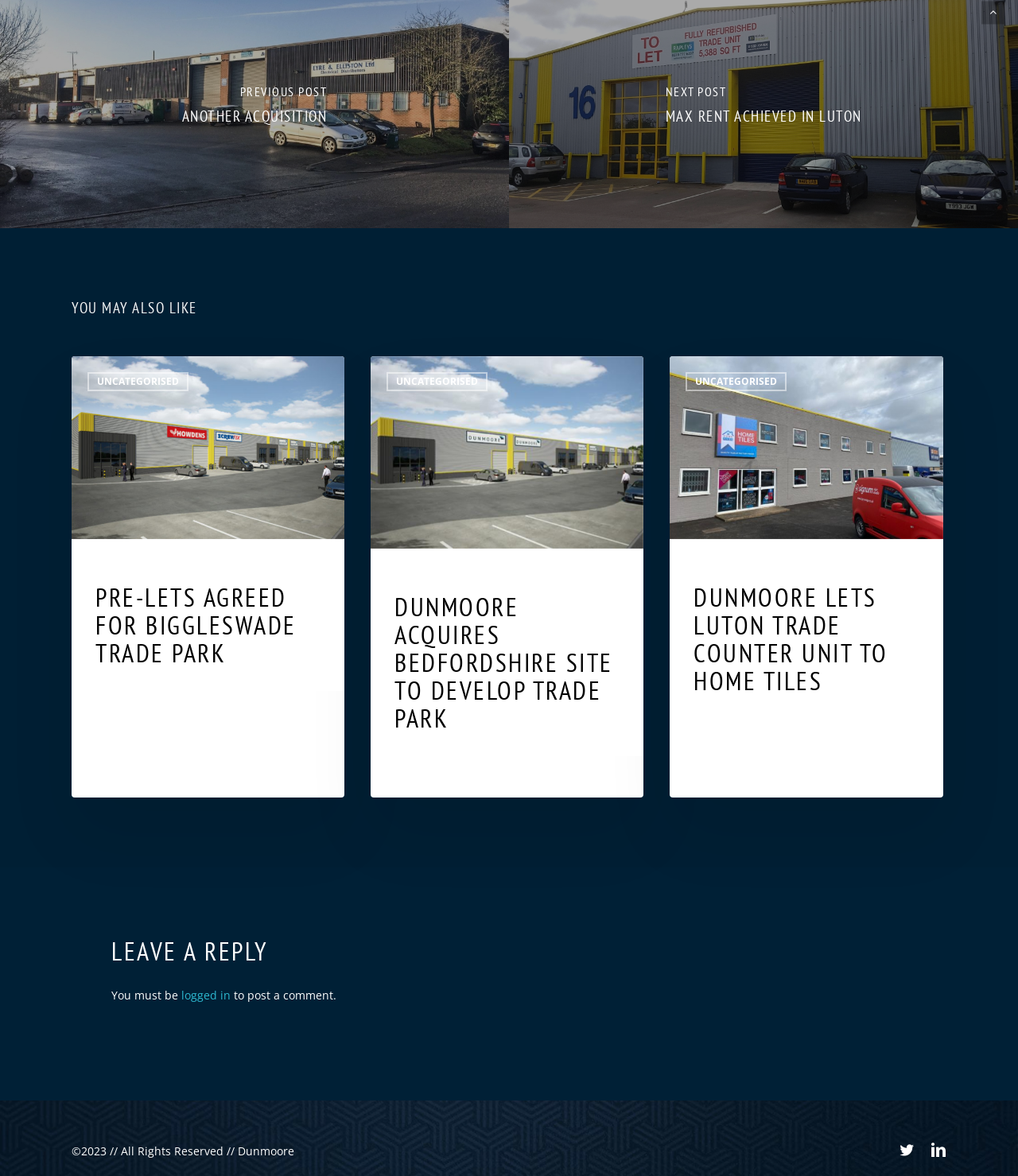What is the name of the company mentioned in the footer? Observe the screenshot and provide a one-word or short phrase answer.

Dunmoore